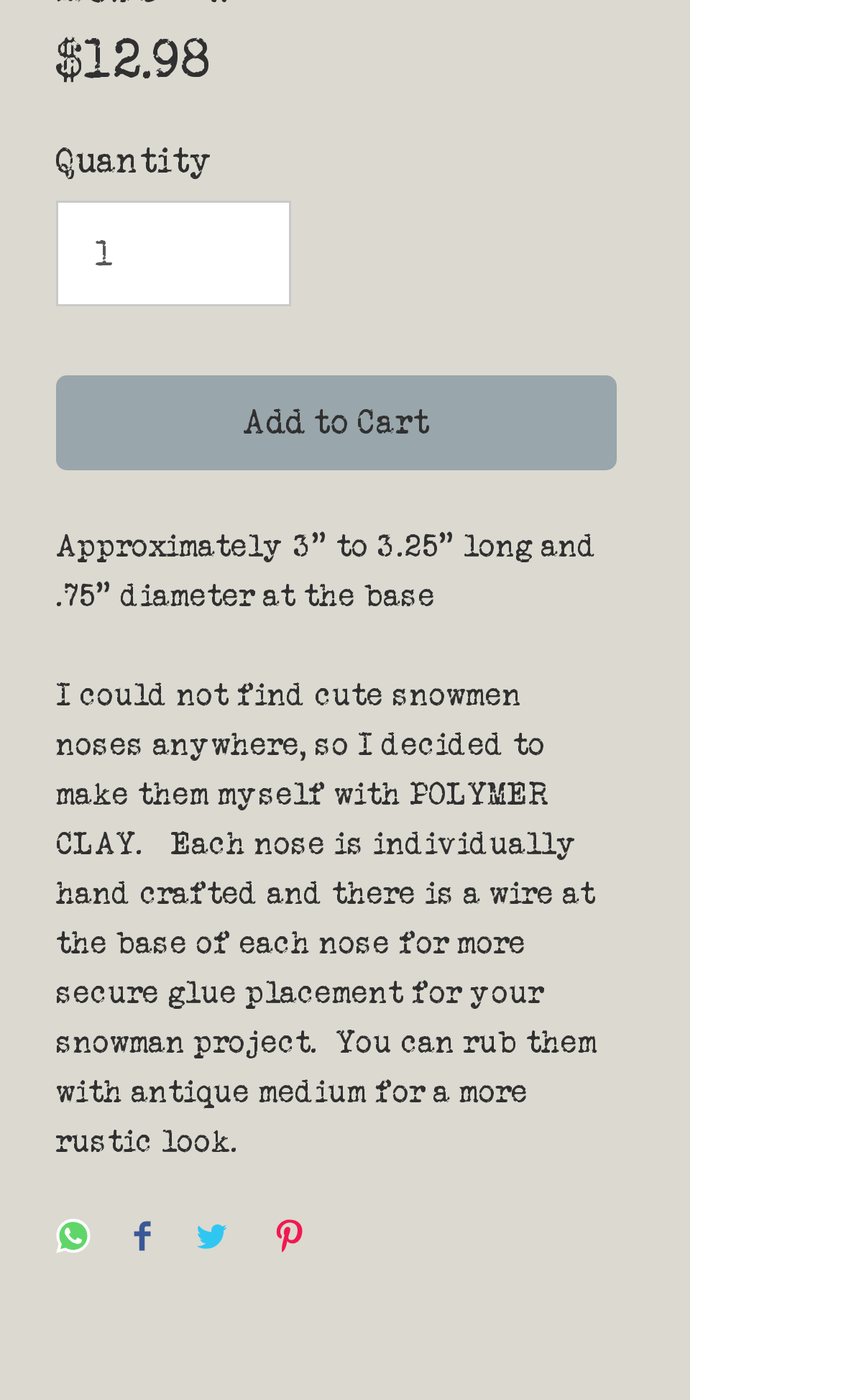Based on the element description, predict the bounding box coordinates (top-left x, top-left y, bottom-right x, bottom-right y) for the UI element in the screenshot: input value="1" aria-label="Quantity" value="1"

[0.067, 0.143, 0.346, 0.219]